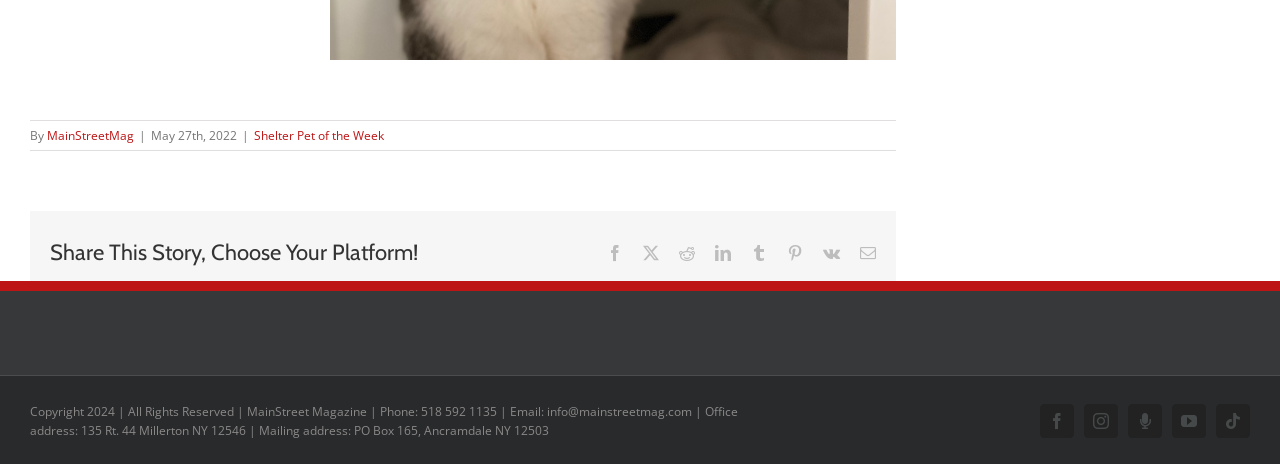Find the bounding box coordinates of the element's region that should be clicked in order to follow the given instruction: "Visit Shelter Pet of the Week". The coordinates should consist of four float numbers between 0 and 1, i.e., [left, top, right, bottom].

[0.198, 0.274, 0.3, 0.311]